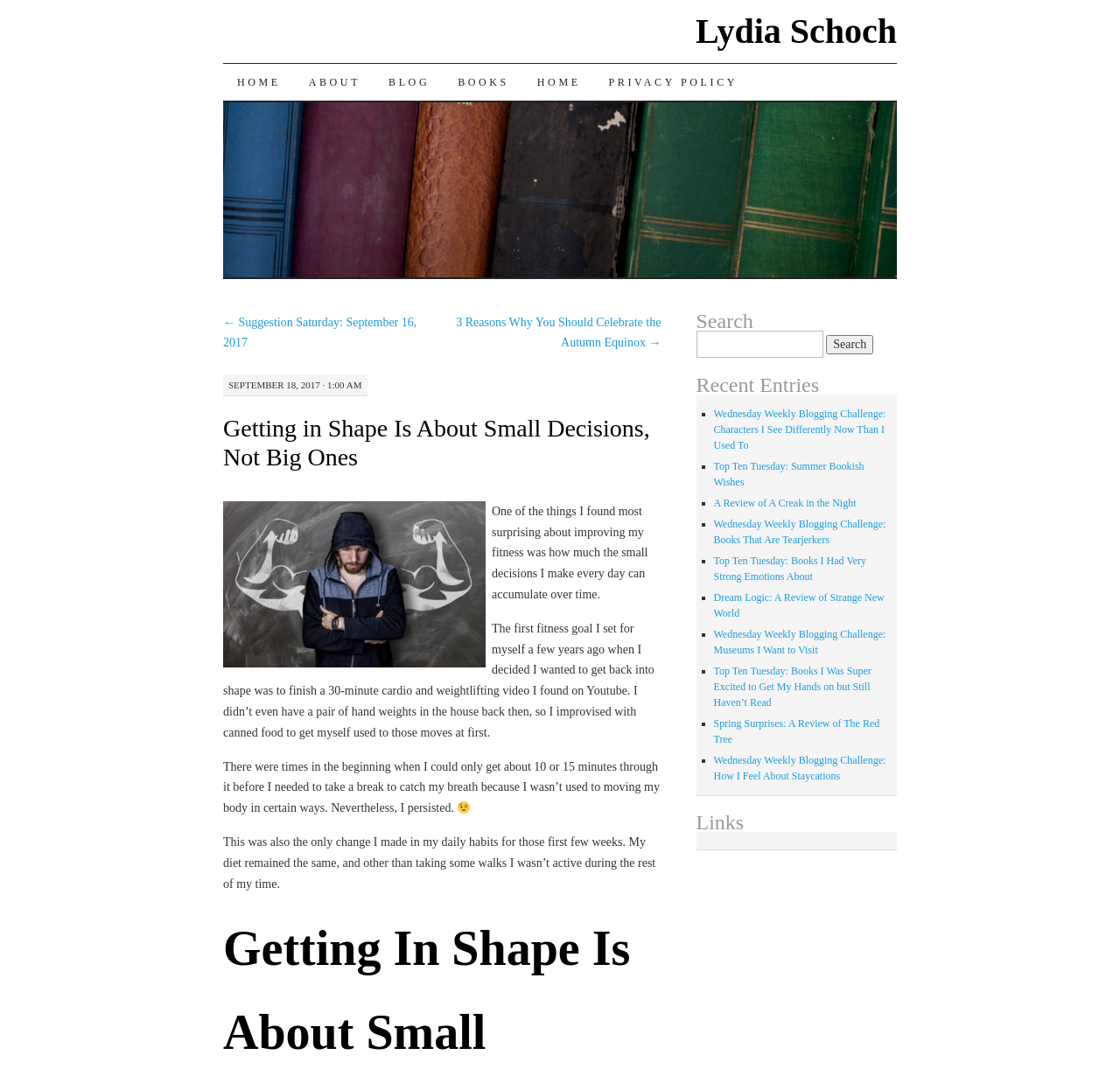Identify the bounding box coordinates of the HTML element based on this description: "[ thread ]".

None